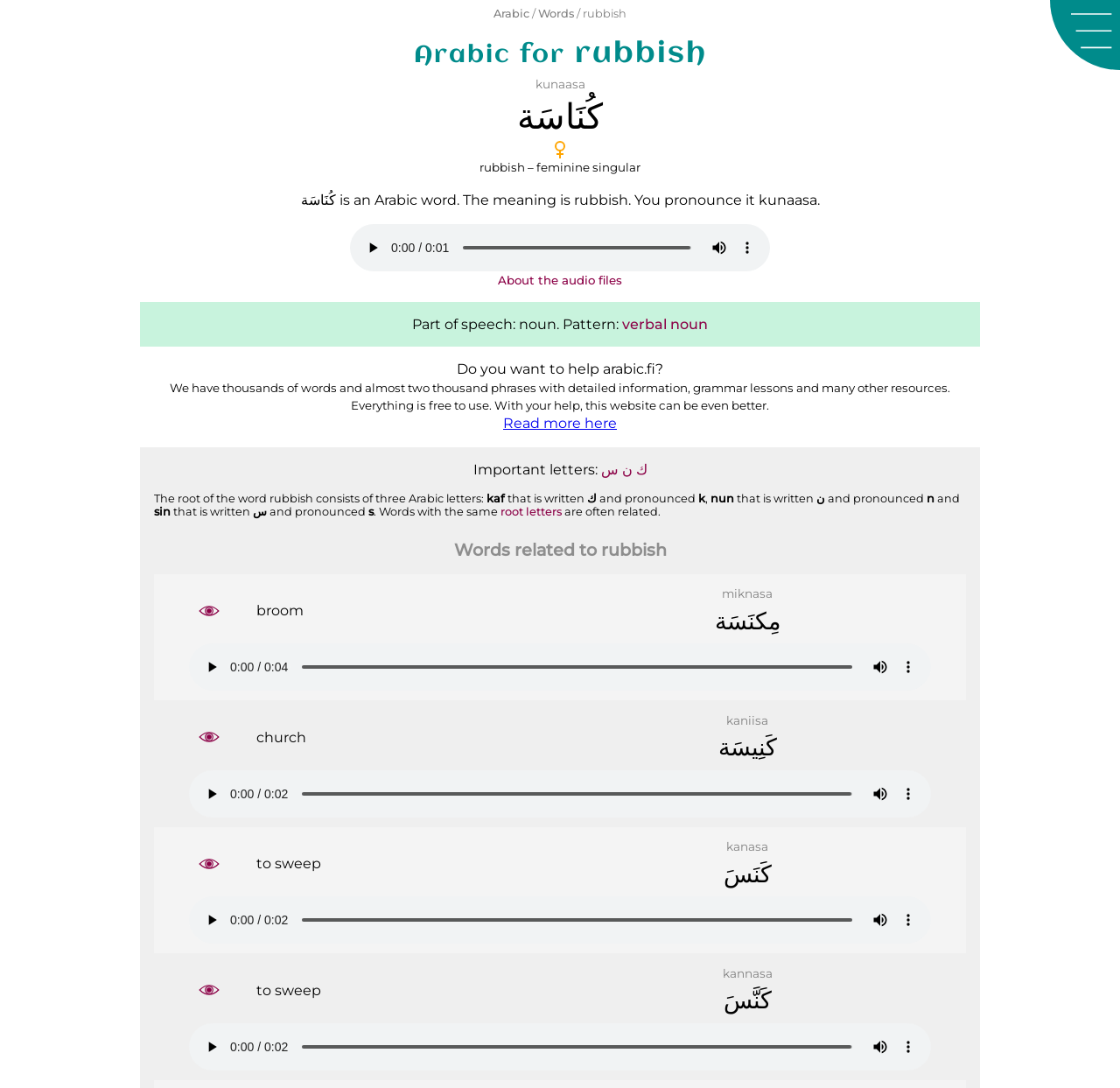Answer with a single word or phrase: 
How many audio files are available for the word 'rubbish'?

1